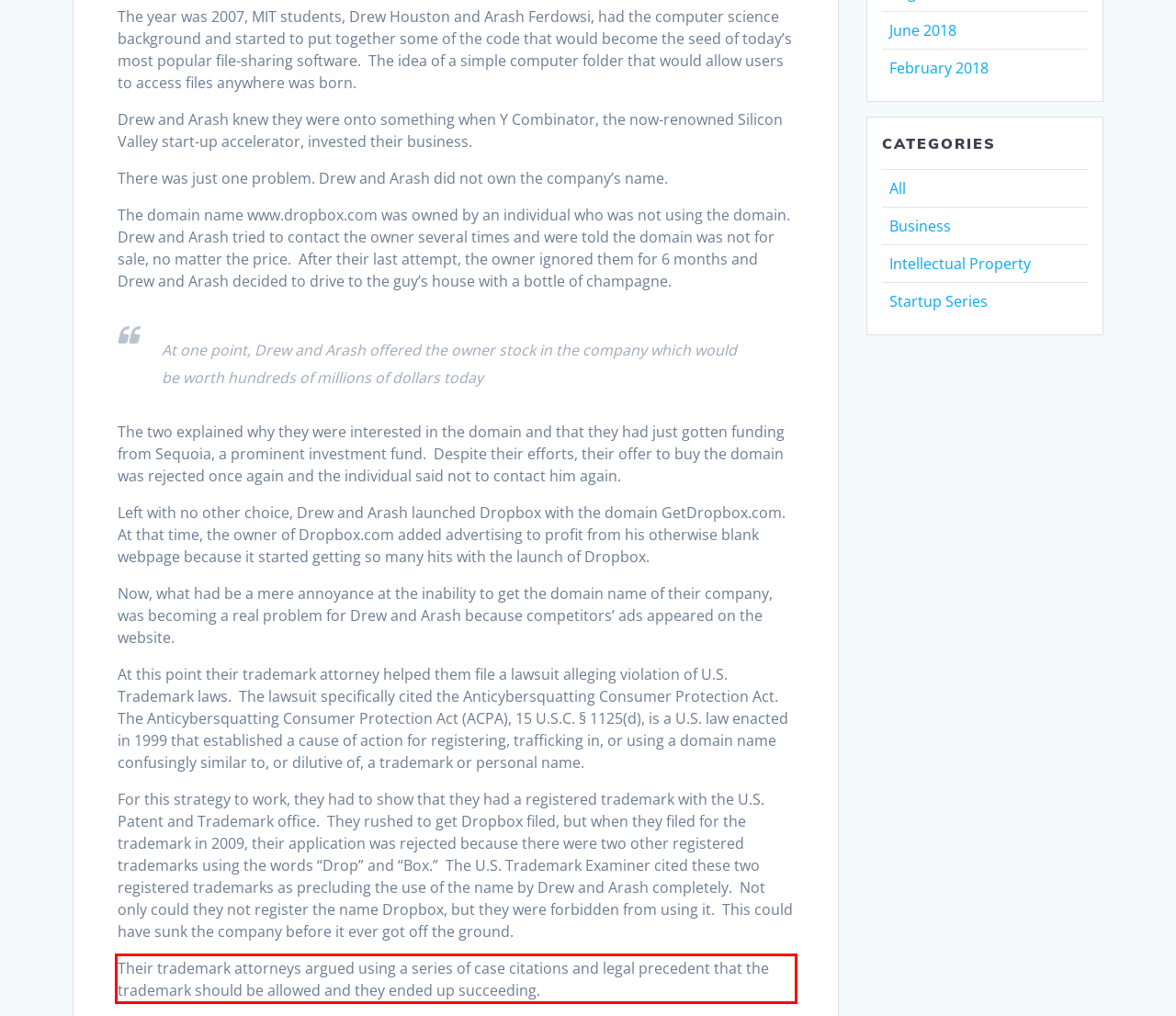The screenshot you have been given contains a UI element surrounded by a red rectangle. Use OCR to read and extract the text inside this red rectangle.

Their trademark attorneys argued using a series of case citations and legal precedent that the trademark should be allowed and they ended up succeeding.